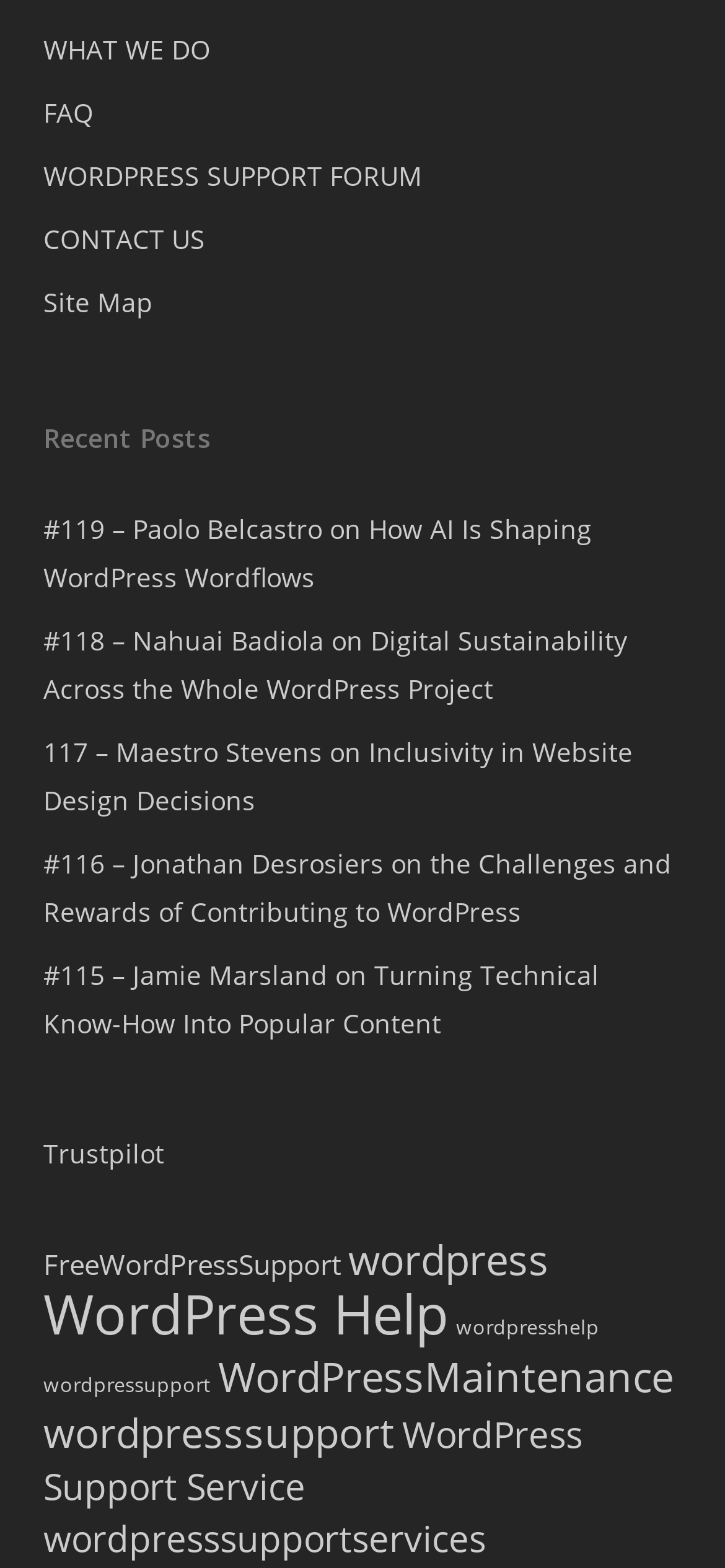What is the title of the section below the top navigation bar?
Answer with a single word or phrase by referring to the visual content.

Recent Posts